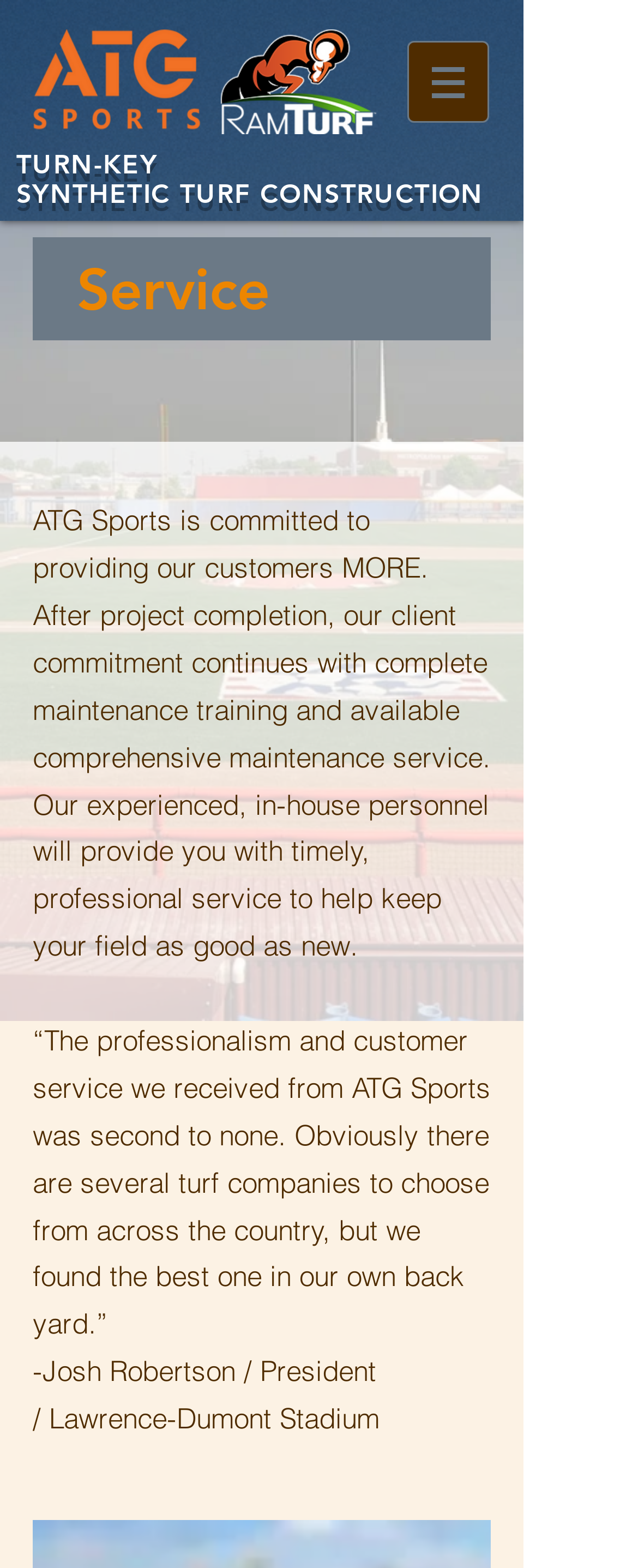Based on the image, provide a detailed response to the question:
How many sections are there on the webpage?

Based on the webpage structure, I identified three main sections: the navigation section, the heading section, and the testimonial section, which suggests that there are three sections on the webpage.